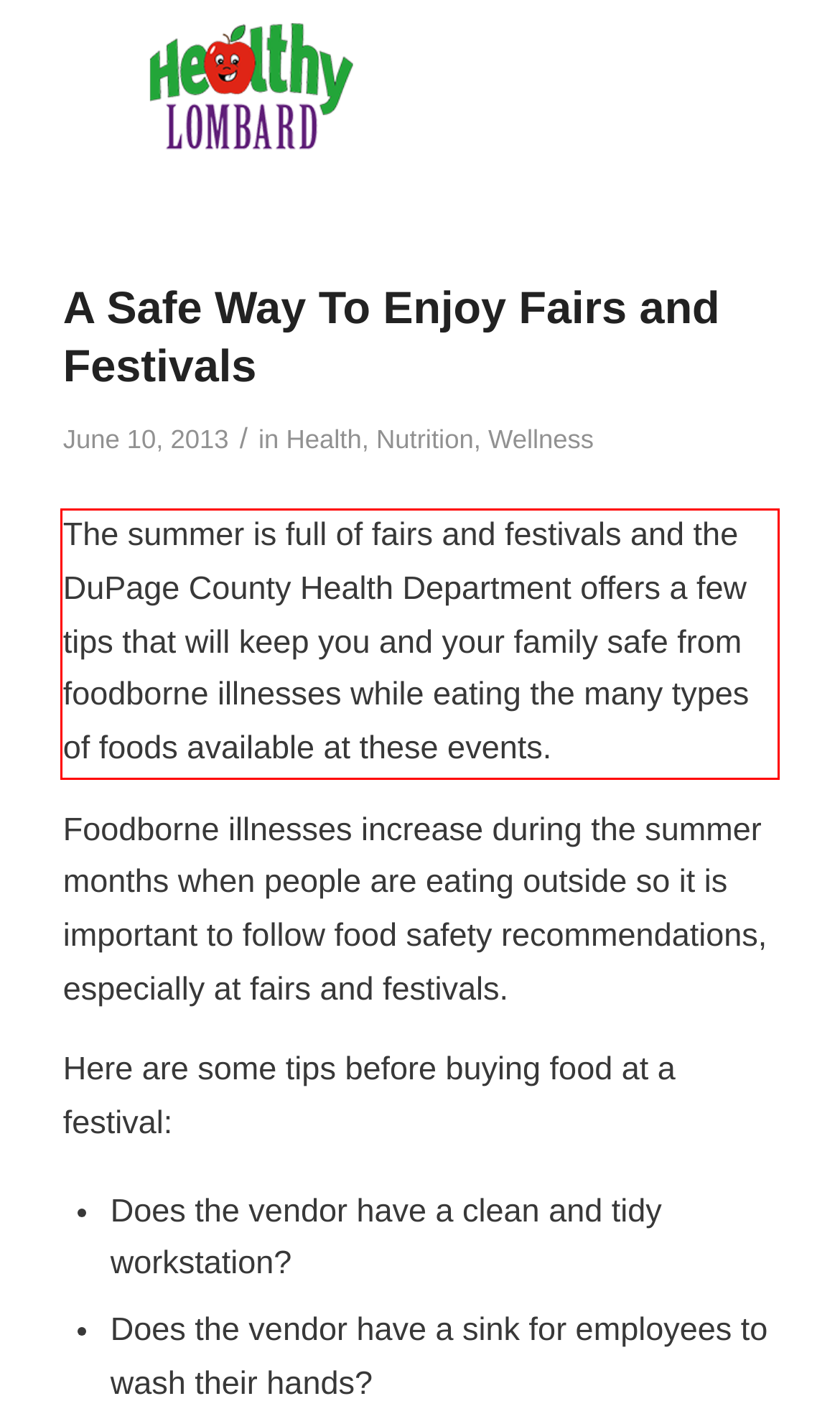Please analyze the provided webpage screenshot and perform OCR to extract the text content from the red rectangle bounding box.

The summer is full of fairs and festivals and the DuPage County Health Department offers a few tips that will keep you and your family safe from foodborne illnesses while eating the many types of foods available at these events.